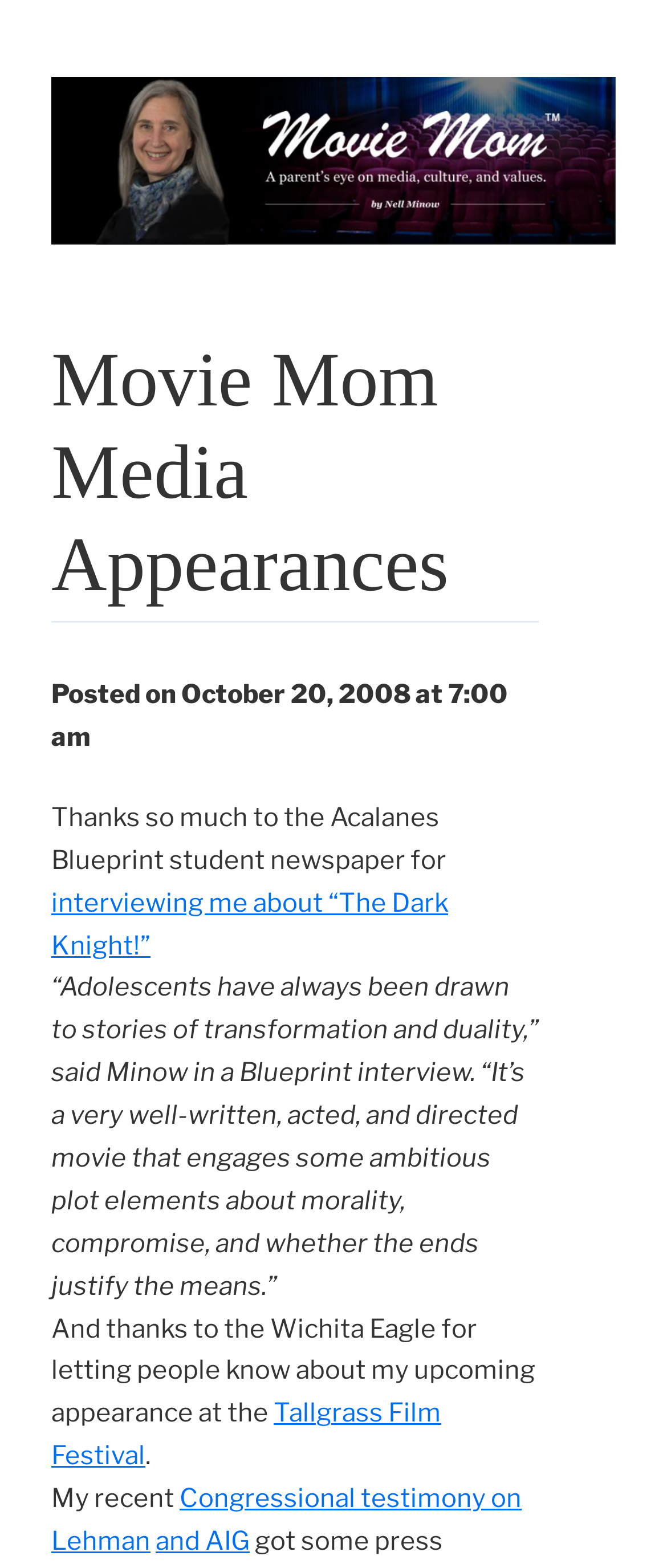What is the name of the movie mentioned?
Can you offer a detailed and complete answer to this question?

I found the answer by reading the text content of the webpage, specifically the sentence 'Thanks so much to the Acalanes Blueprint student newspaper for interviewing me about “The Dark Knight!”' which mentions the movie title.